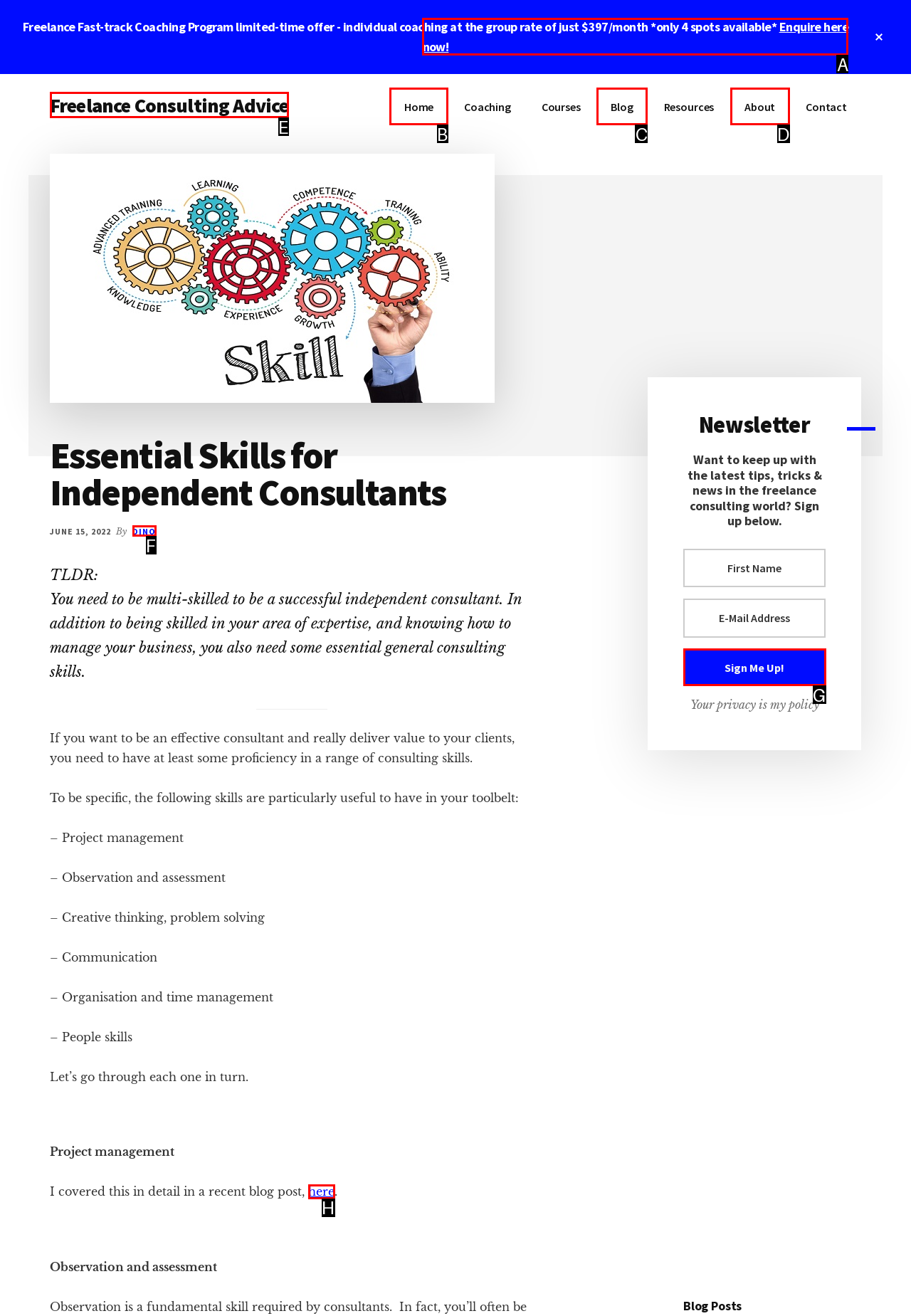Select the proper UI element to click in order to perform the following task: Click on the 'Enquire here now!' link. Indicate your choice with the letter of the appropriate option.

A